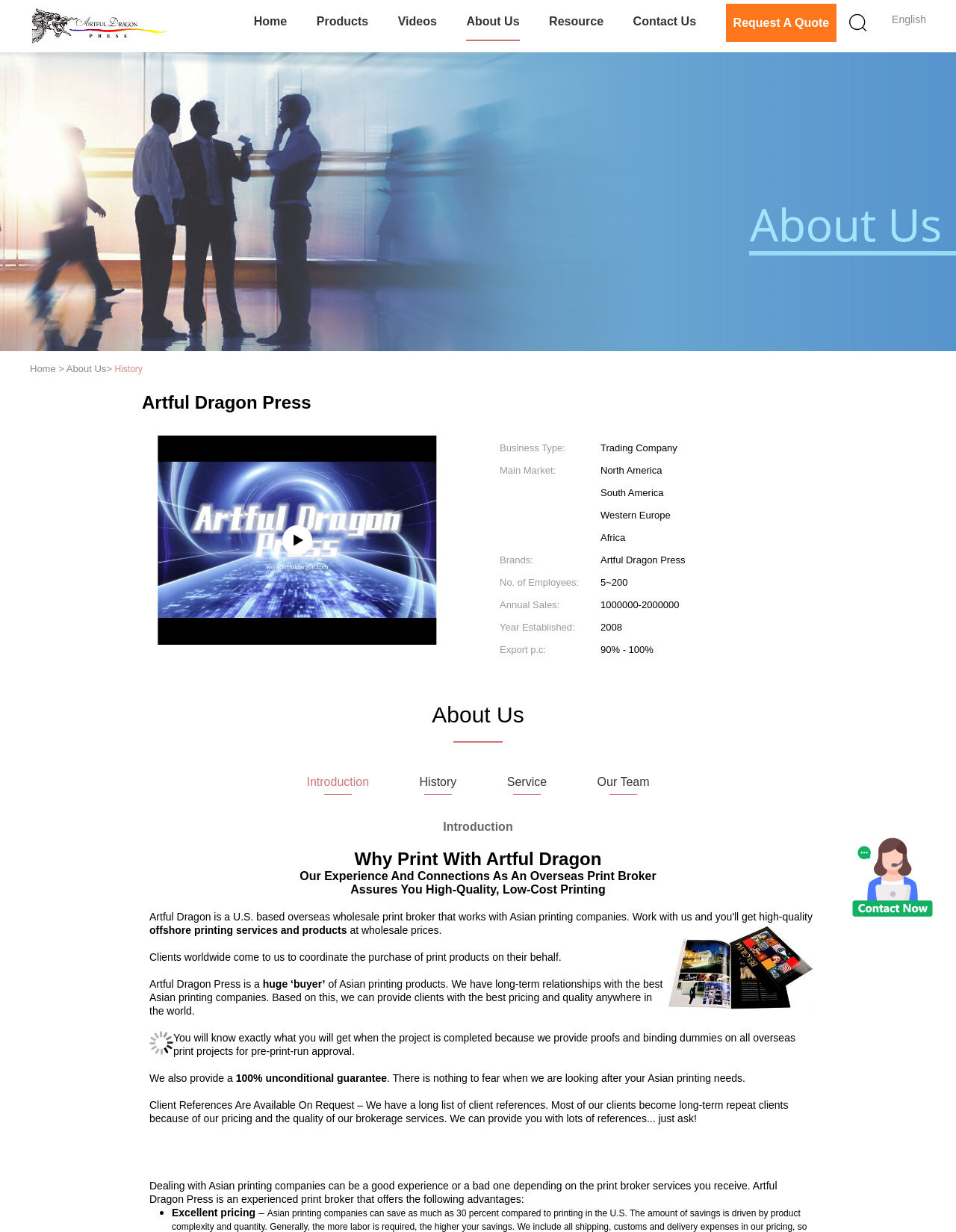Determine the bounding box coordinates of the clickable region to follow the instruction: "Click the 'About Us' link".

[0.488, 0.003, 0.543, 0.033]